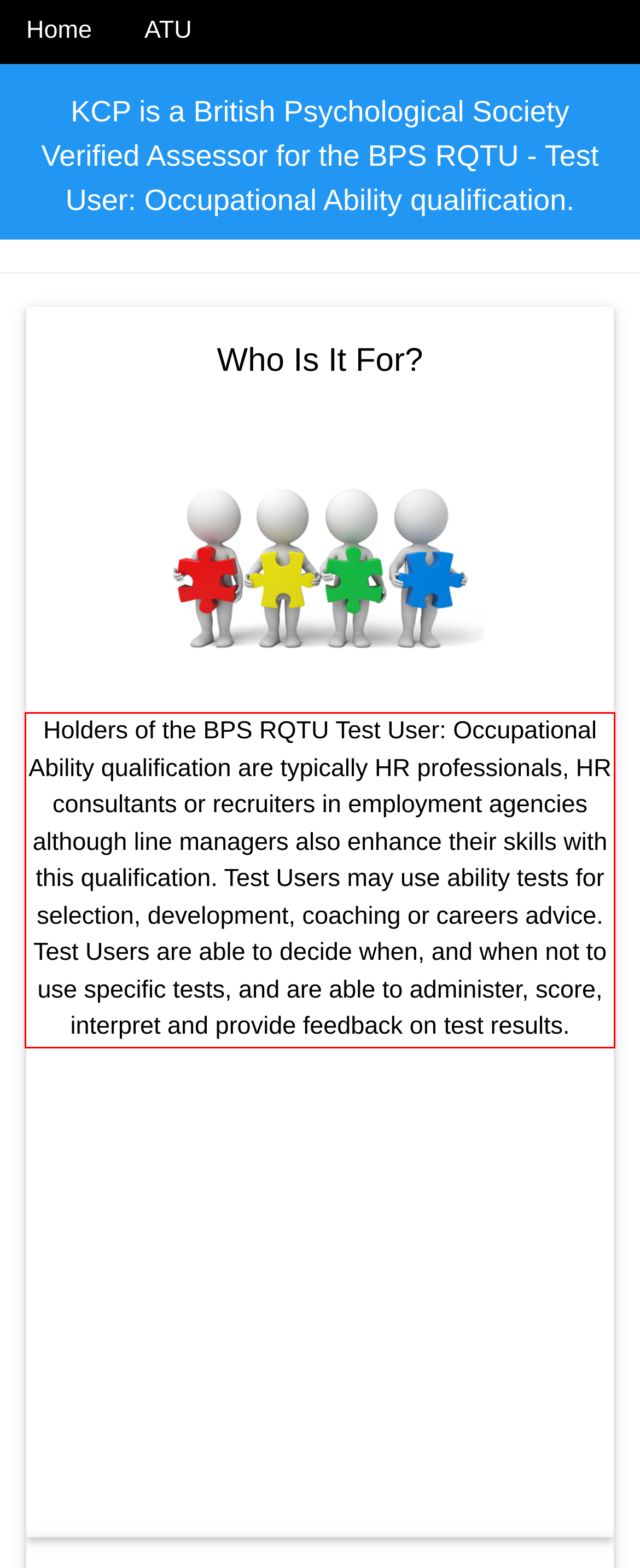Analyze the screenshot of a webpage where a red rectangle is bounding a UI element. Extract and generate the text content within this red bounding box.

Holders of the BPS RQTU Test User: Occupational Ability qualification are typically HR professionals, HR consultants or recruiters in employment agencies although line managers also enhance their skills with this qualification. Test Users may use ability tests for selection, development, coaching or careers advice. Test Users are able to decide when, and when not to use specific tests, and are able to administer, score, interpret and provide feedback on test results.